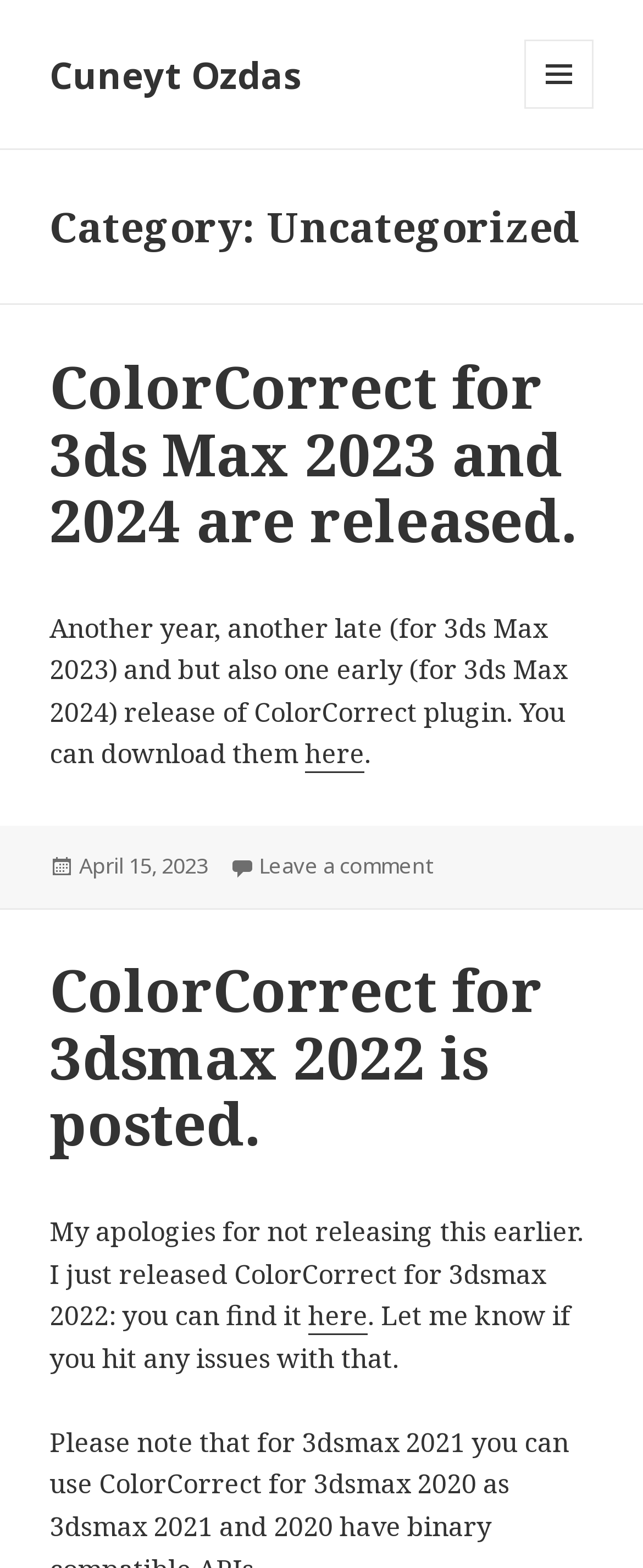Provide the bounding box coordinates of the HTML element described as: "April 15, 2023". The bounding box coordinates should be four float numbers between 0 and 1, i.e., [left, top, right, bottom].

[0.123, 0.542, 0.323, 0.562]